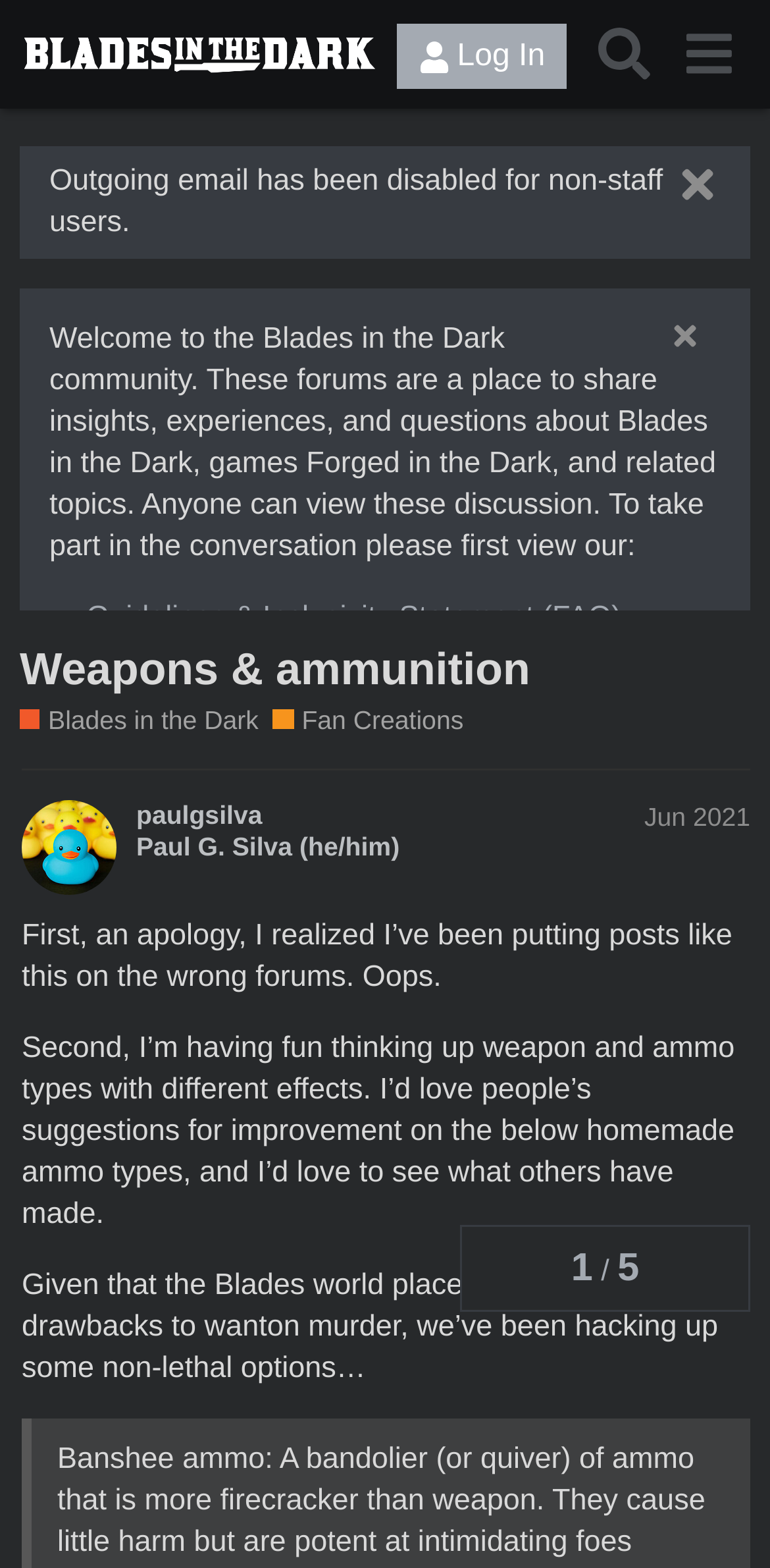Provide a thorough description of the webpage you see.

This webpage is a forum discussion page from the Blades in the Dark community. At the top, there is a header section with a logo and links to "Log In", "Search", and a menu button. Below the header, there is a notification stating that outgoing email has been disabled for non-staff users.

The main content of the page is divided into two sections. On the left, there is a welcome message explaining the purpose of the forums, which is to share insights, experiences, and questions about Blades in the Dark and related topics. Below the welcome message, there are links to guidelines and inclusivity statements, as well as a call to action to sign up to join the community.

On the right, there is a discussion thread titled "Weapons & ammunition" with a heading and links to related topics, including "Blades in the Dark" and "Fan Creations". The discussion thread is started by a user named "paulgsilva" who apologizes for posting in the wrong forum and shares their ideas for weapon and ammo types with different effects. They invite others to suggest improvements and share their own creations.

There are several images on the page, including the community logo, a button icon, and a few other small icons. The page also has a navigation section at the bottom with topic progress indicators.